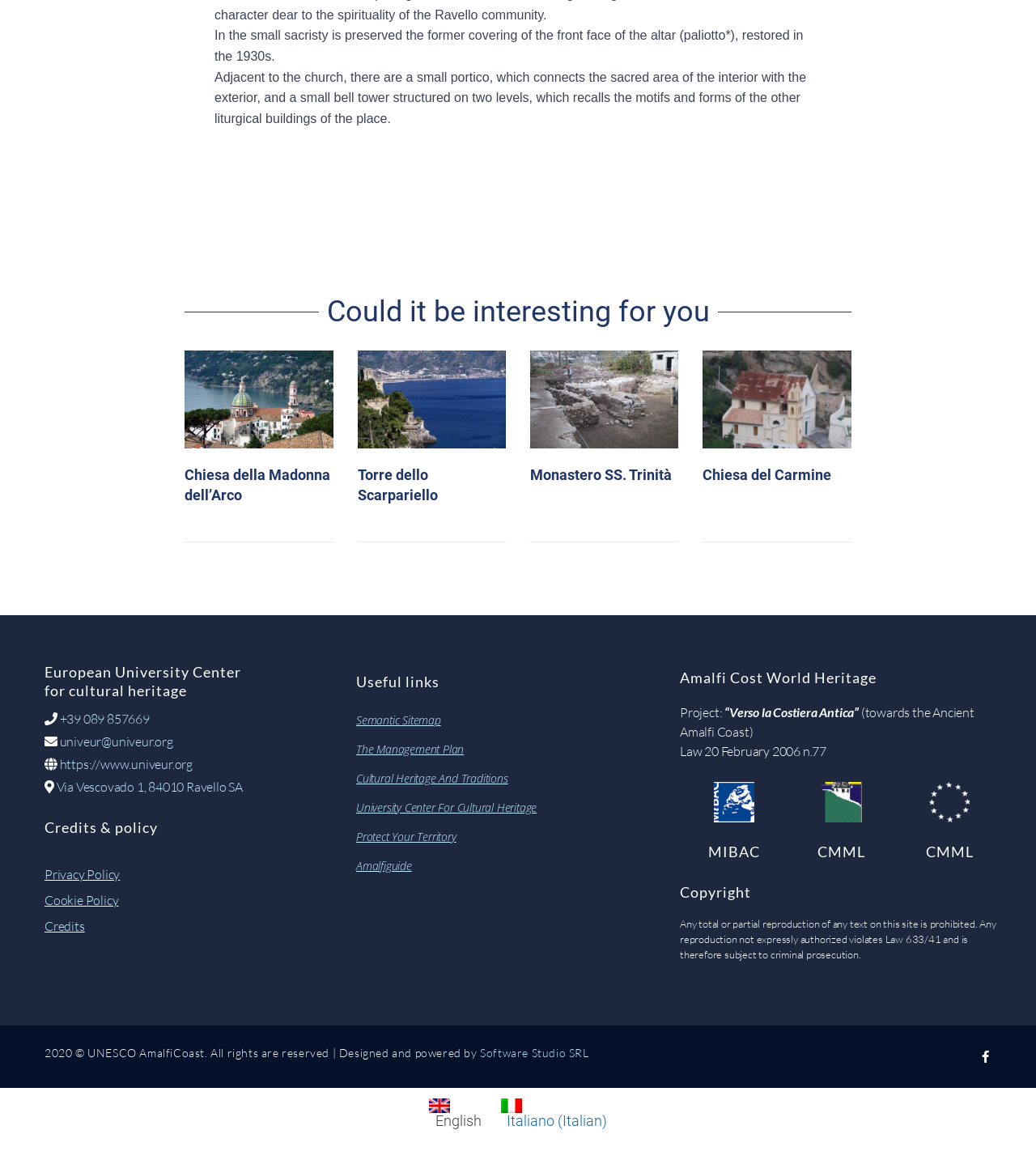Please provide the bounding box coordinates for the element that needs to be clicked to perform the following instruction: "Read the Privacy Policy". The coordinates should be given as four float numbers between 0 and 1, i.e., [left, top, right, bottom].

[0.043, 0.744, 0.116, 0.758]